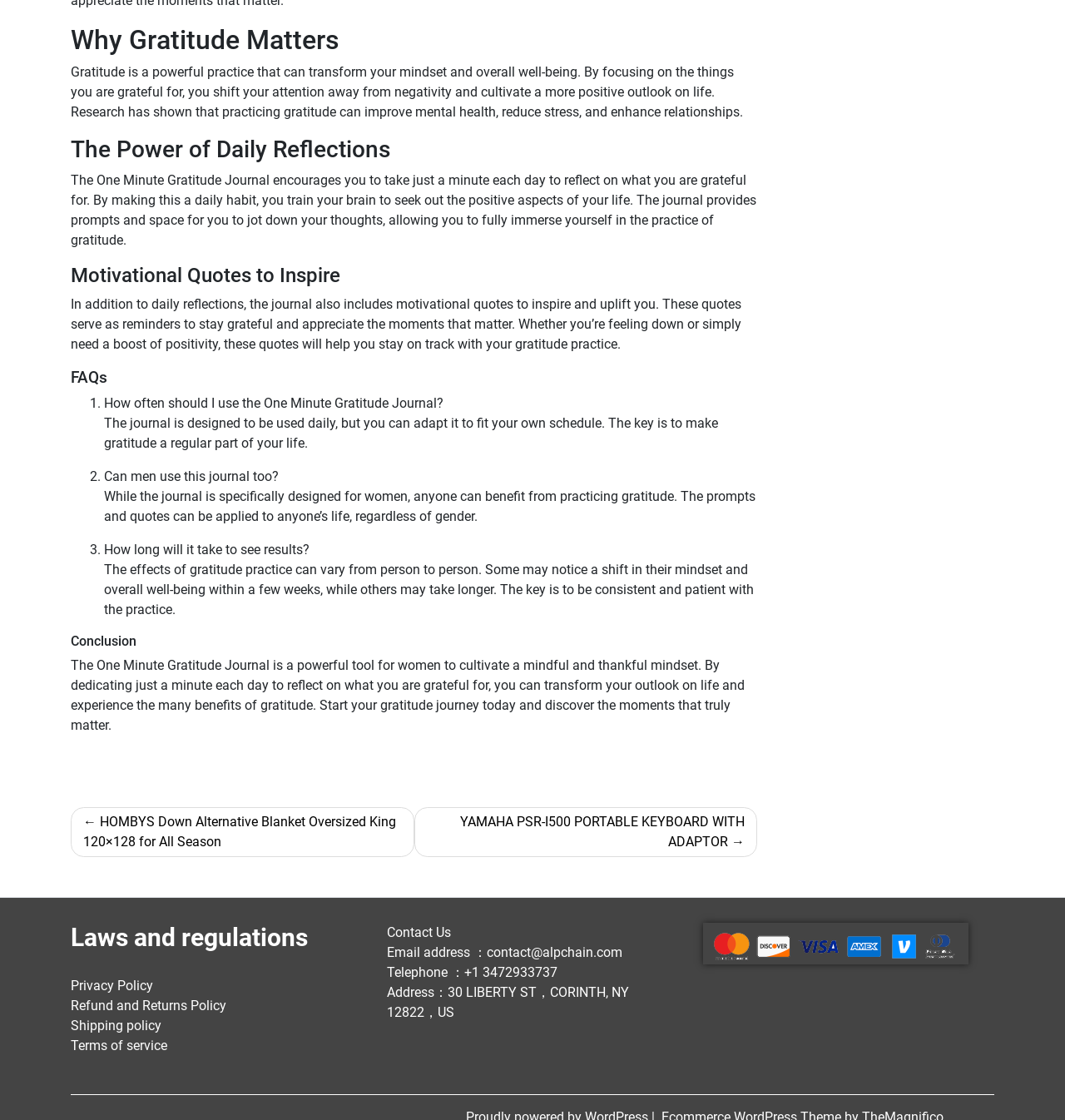For the following element description, predict the bounding box coordinates in the format (top-left x, top-left y, bottom-right x, bottom-right y). All values should be floating point numbers between 0 and 1. Description: Terms of service

[0.066, 0.908, 0.157, 0.923]